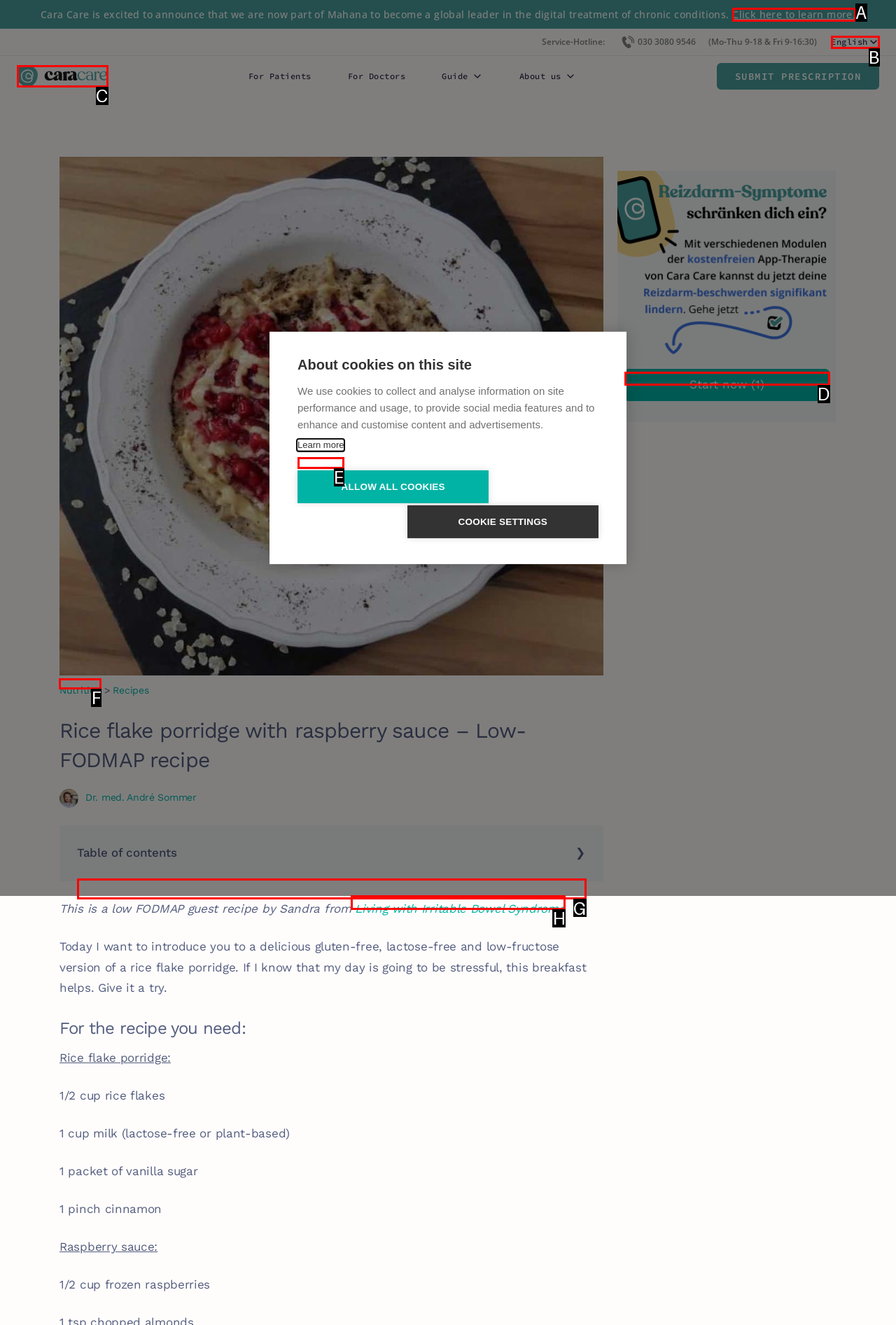Based on the choices marked in the screenshot, which letter represents the correct UI element to perform the task: Click the 'Nutrition' link?

F